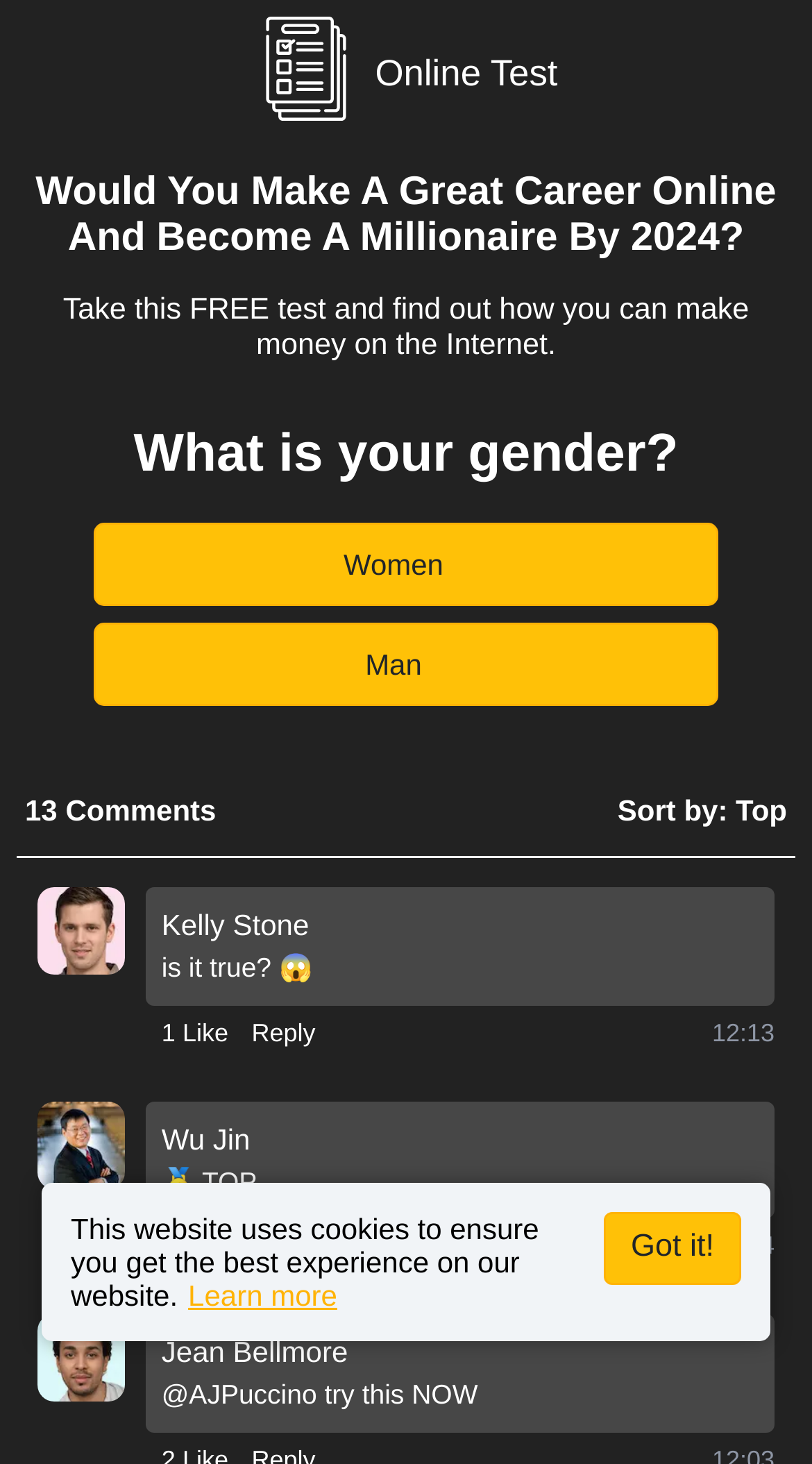Determine the bounding box coordinates of the clickable element to complete this instruction: "Go to the data protection declaration". Provide the coordinates in the format of four float numbers between 0 and 1, [left, top, right, bottom].

None